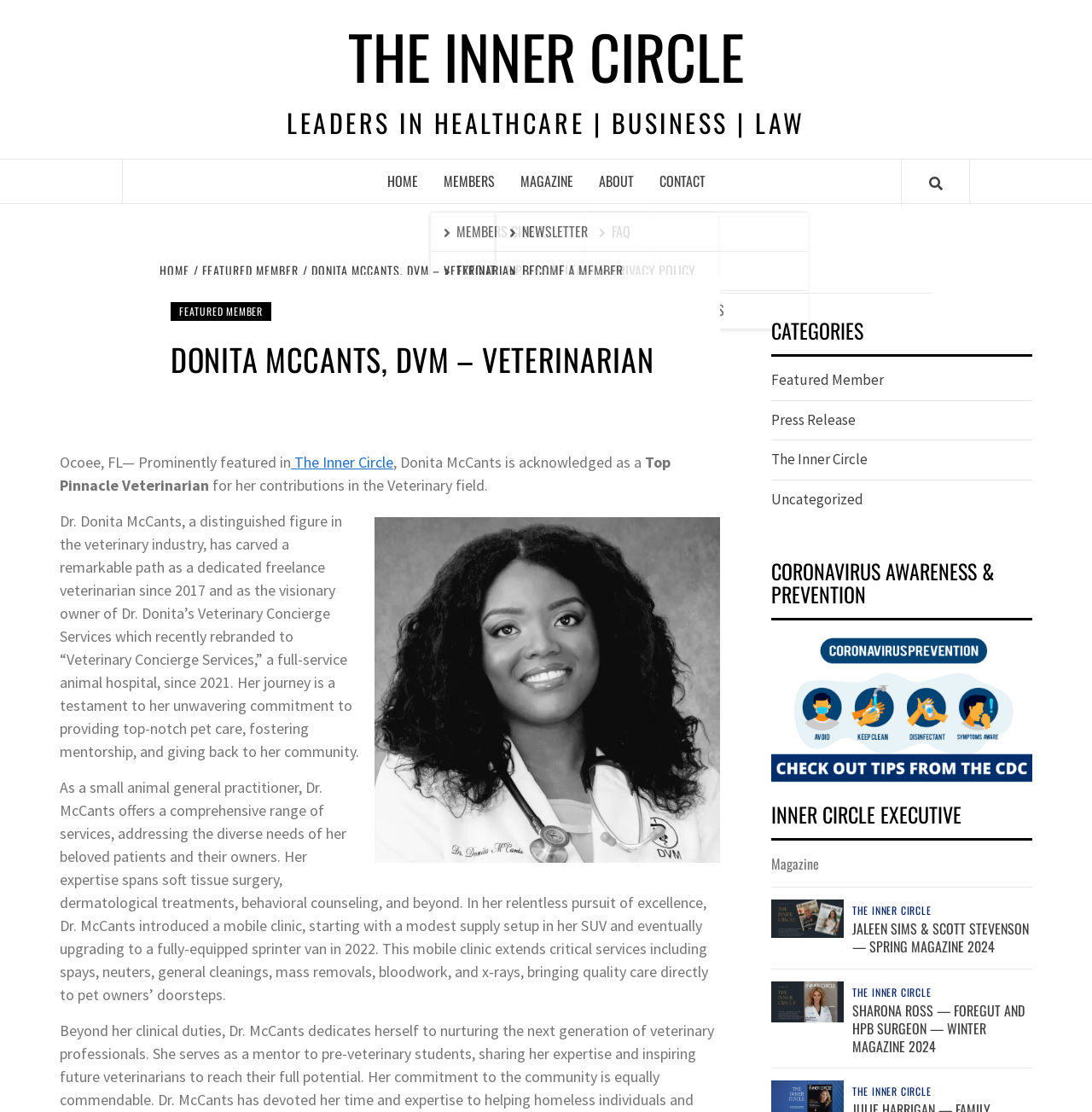Determine the bounding box coordinates of the region to click in order to accomplish the following instruction: "View the 'CORONAVIRUS AWARENESS & PREVENTION' section". Provide the coordinates as four float numbers between 0 and 1, specifically [left, top, right, bottom].

[0.706, 0.504, 0.945, 0.558]